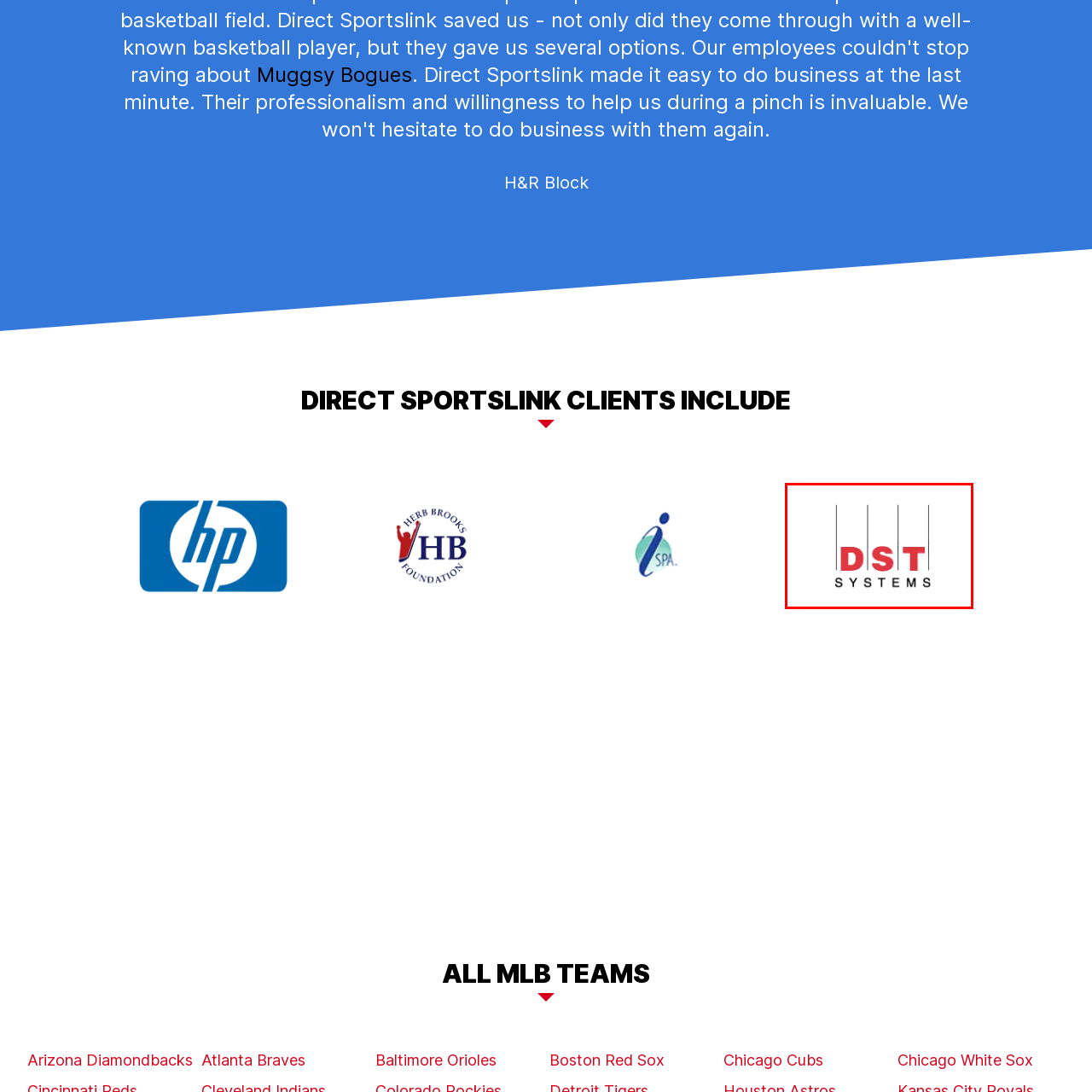Observe the image enclosed by the red box and thoroughly answer the subsequent question based on the visual details: What is written below the 'DST' in the logo?

The logo features the letters 'DST' prominently in bold red, accompanied by the word 'SYSTEMS' in a more understated black font below, indicating that 'SYSTEMS' is written below the 'DST' in the logo.